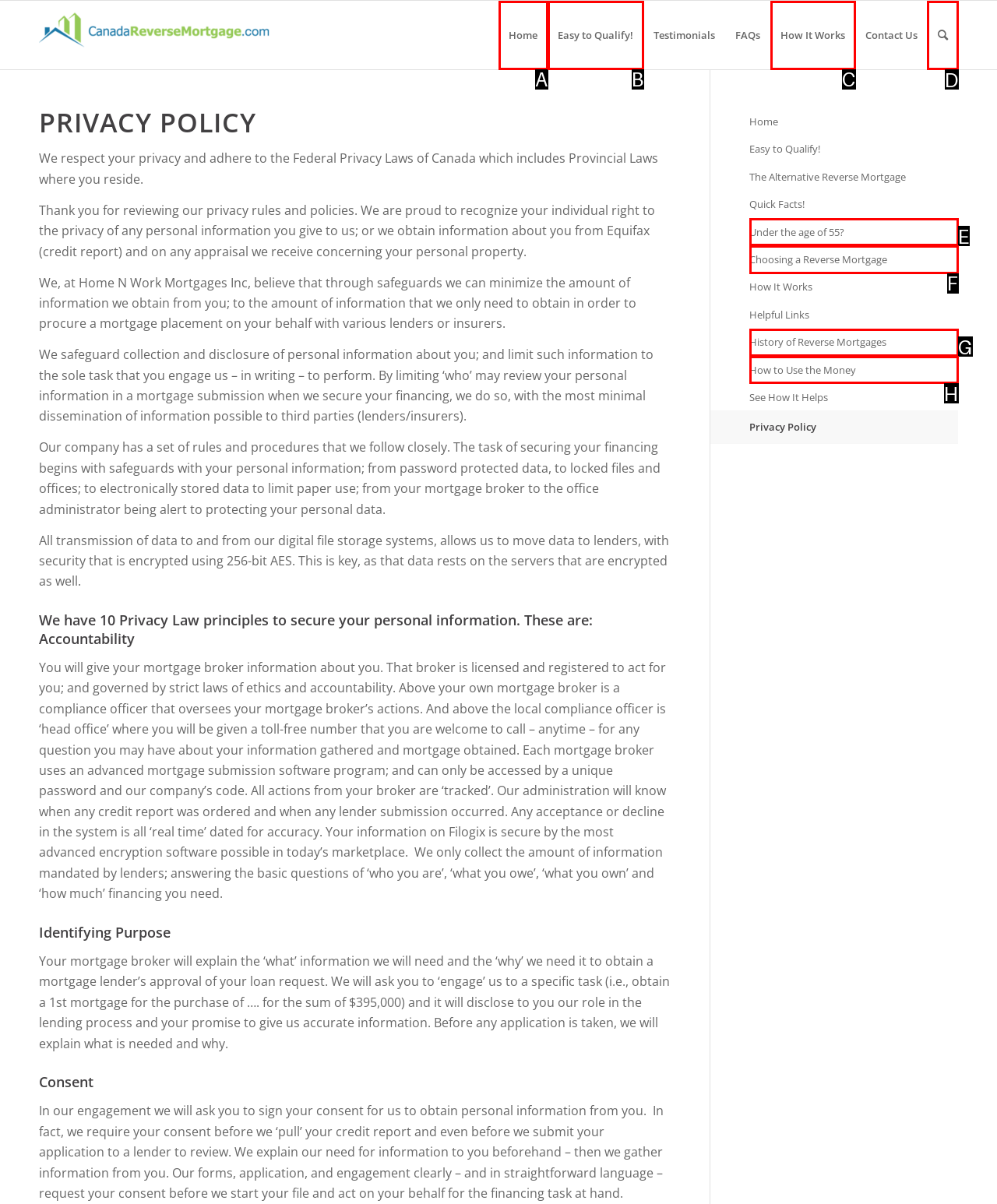Out of the given choices, which letter corresponds to the UI element required to Click on Search? Answer with the letter.

D